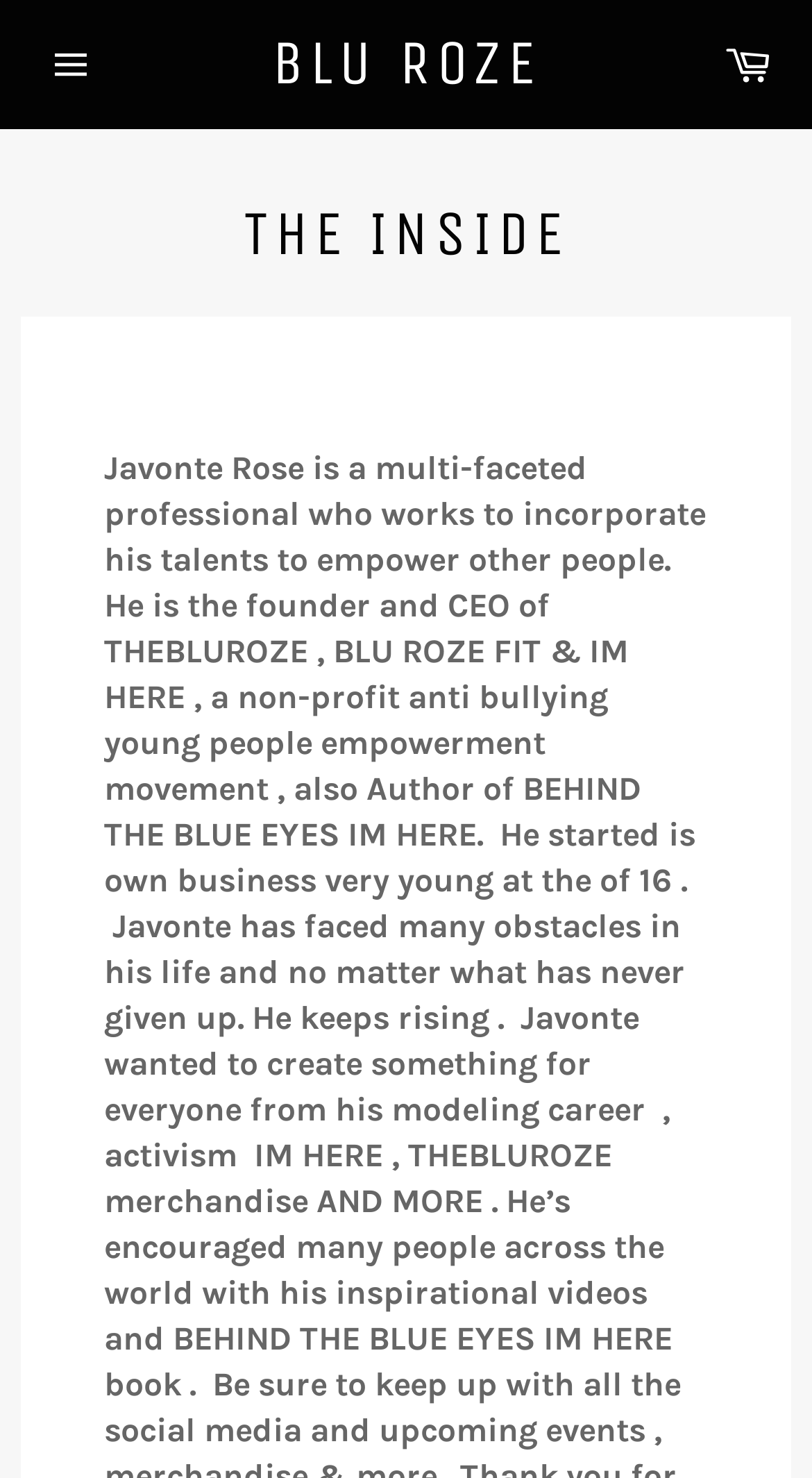Bounding box coordinates are specified in the format (top-left x, top-left y, bottom-right x, bottom-right y). All values are floating point numbers bounded between 0 and 1. Please provide the bounding box coordinate of the region this sentence describes: BLU ROZE

[0.335, 0.015, 0.665, 0.073]